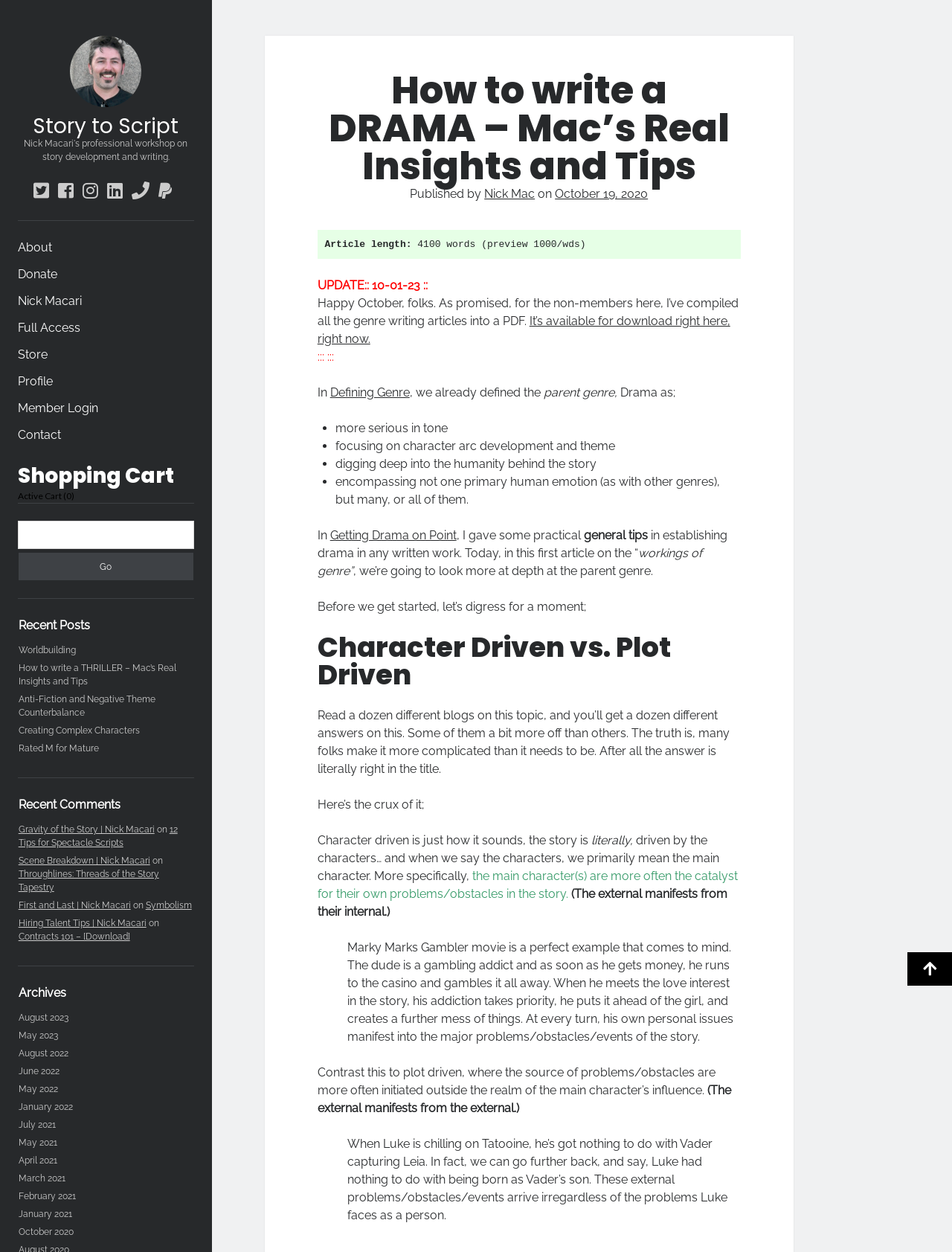Describe the webpage in detail, including text, images, and layout.

This webpage is about writing a drama, specifically providing insights and tips from Mac. At the top, there is a Story to Script avatar and a link to Story to Script, accompanied by social media links and a phone number. Below this, there are navigation links to various sections of the website, including About, Donate, and Store.

On the left side, there is a sidebar with headings for Shopping Cart, Recent Posts, Recent Comments, and Archives. The Recent Posts section lists several article titles, including "Worldbuilding", "How to write a THRILLER", and "Creating Complex Characters". The Recent Comments section displays comments from users, with links to the articles they commented on.

The main content of the webpage is an article titled "How to write a DRAMA – Mac’s Real Insights and Tips". The article is divided into sections, with headings and bullet points. The author, Nick Mac, introduces the article and provides an update on October 1, 2023. The article then delves into the definition of drama as a genre, explaining that it is more serious in tone, focuses on character arc development and theme, digs deep into the humanity behind the story, and encompasses multiple human emotions.

Throughout the article, there are links to other relevant articles, such as "Defining Genre" and "Creating Complex Characters". The article also includes a note about the article length, which is 4100 words, with a preview of 1000 words.